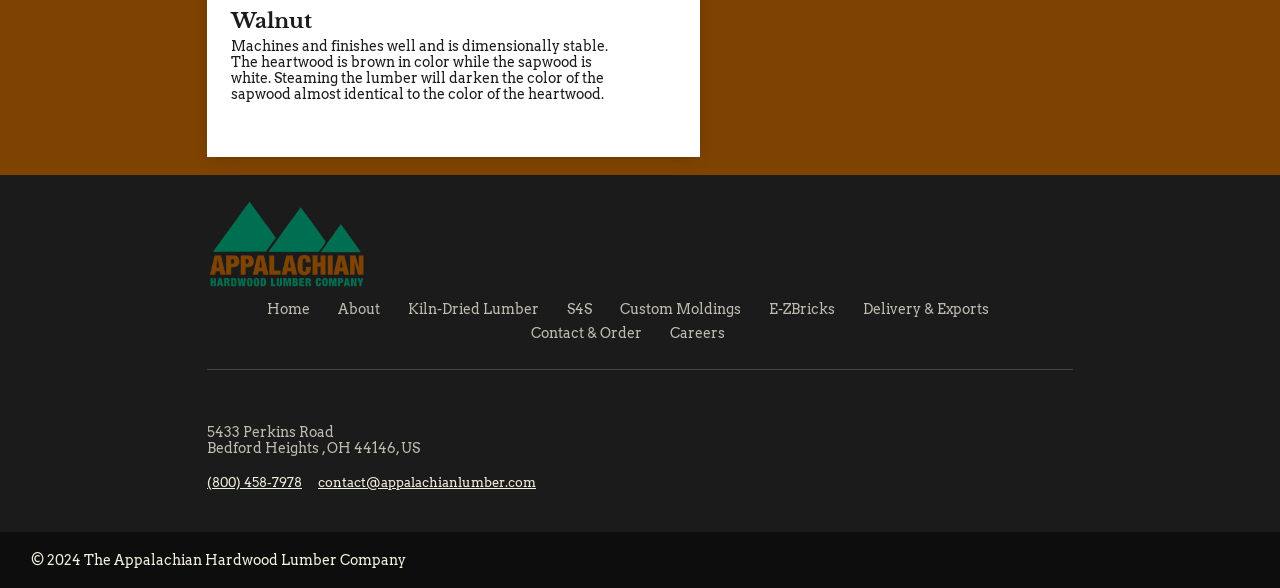Using floating point numbers between 0 and 1, provide the bounding box coordinates in the format (top-left x, top-left y, bottom-right x, bottom-right y). Locate the UI element described here: Delivery & Exports

[0.674, 0.512, 0.773, 0.539]